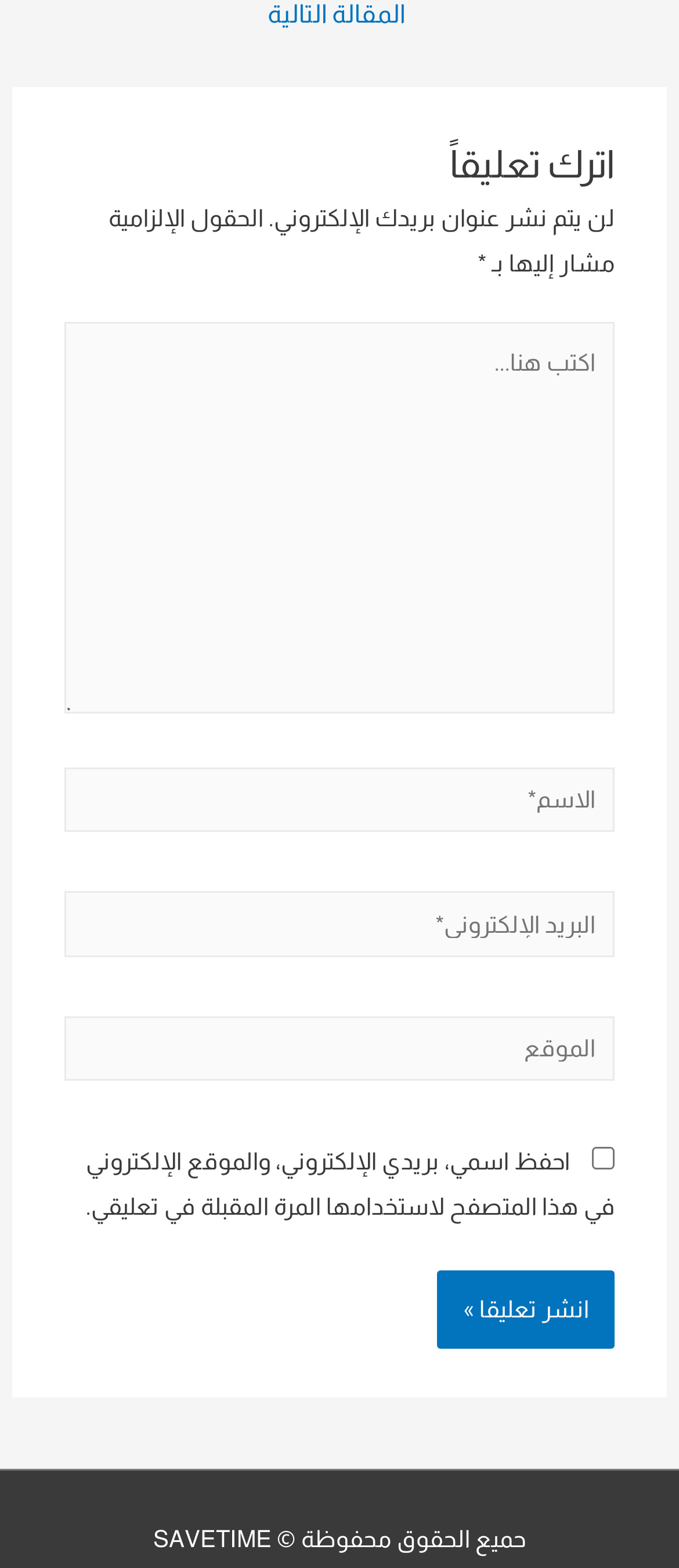Using the provided element description: "name="submit" value="انشر تعليقا »"", determine the bounding box coordinates of the corresponding UI element in the screenshot.

[0.645, 0.81, 0.906, 0.861]